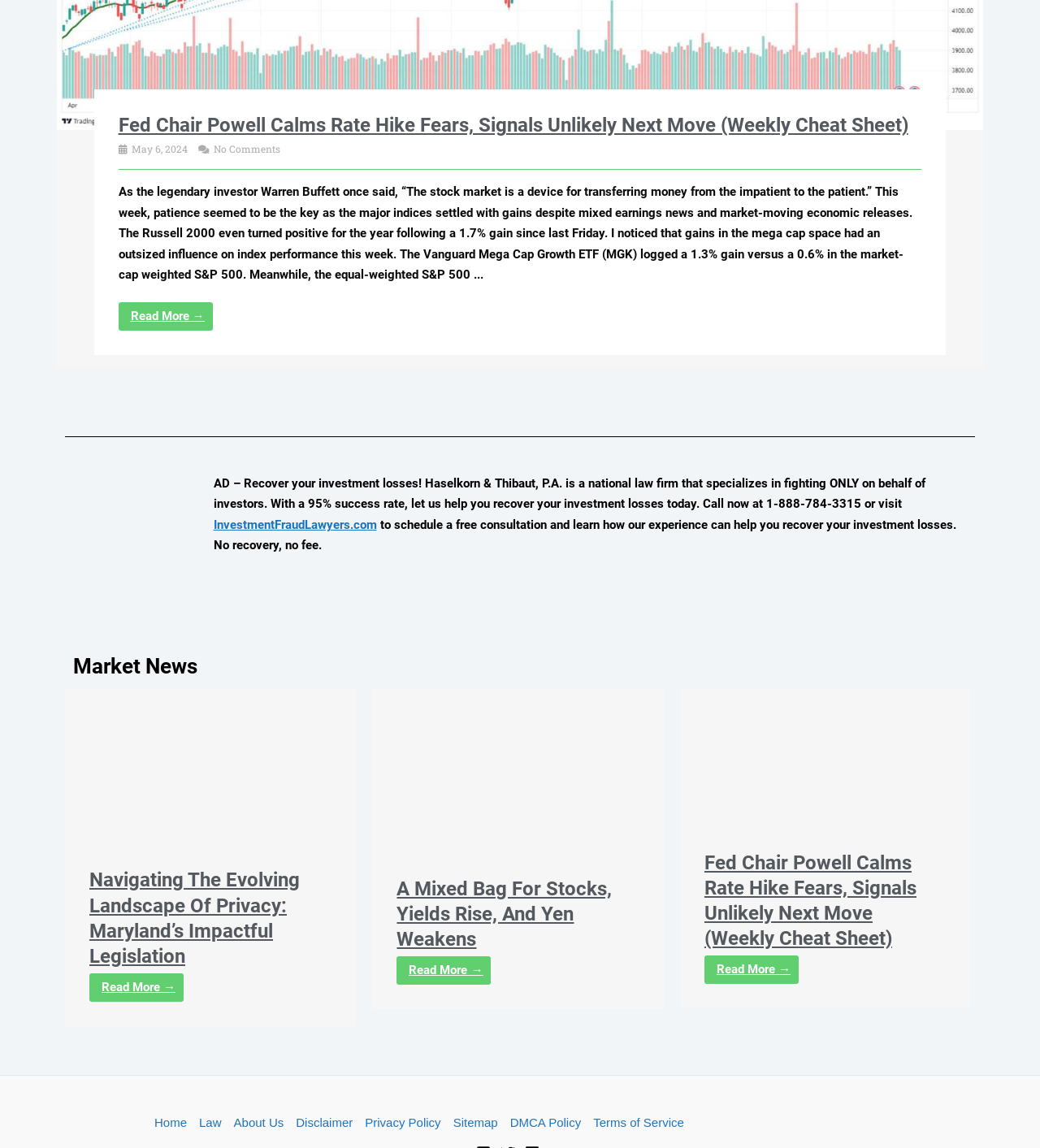What is the name of the ETF mentioned in the first article?
Answer the question with a thorough and detailed explanation.

I read the content of the first article and found the mention of 'Vanguard Mega Cap Growth ETF (MGK)'.